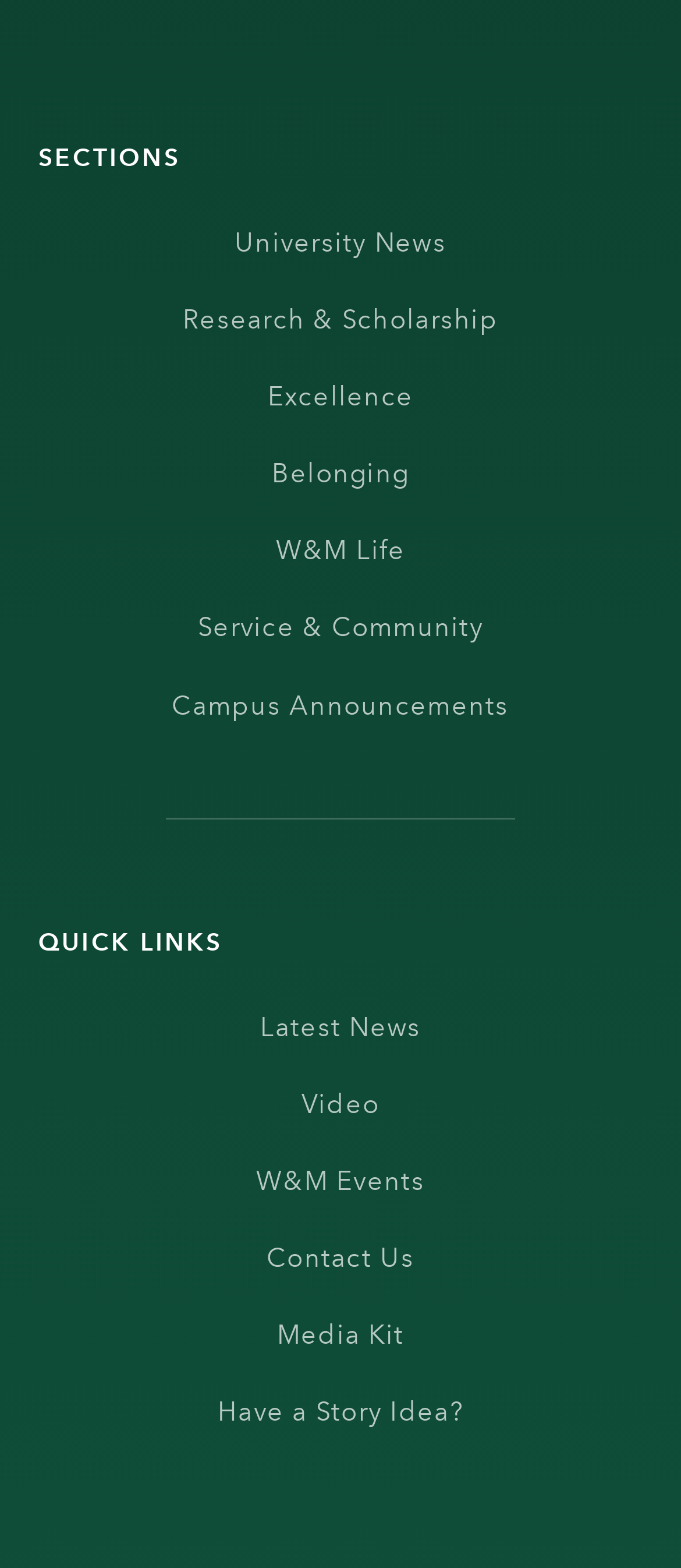Determine the bounding box coordinates for the HTML element mentioned in the following description: "CRM Software and Tools". The coordinates should be a list of four floats ranging from 0 to 1, represented as [left, top, right, bottom].

None